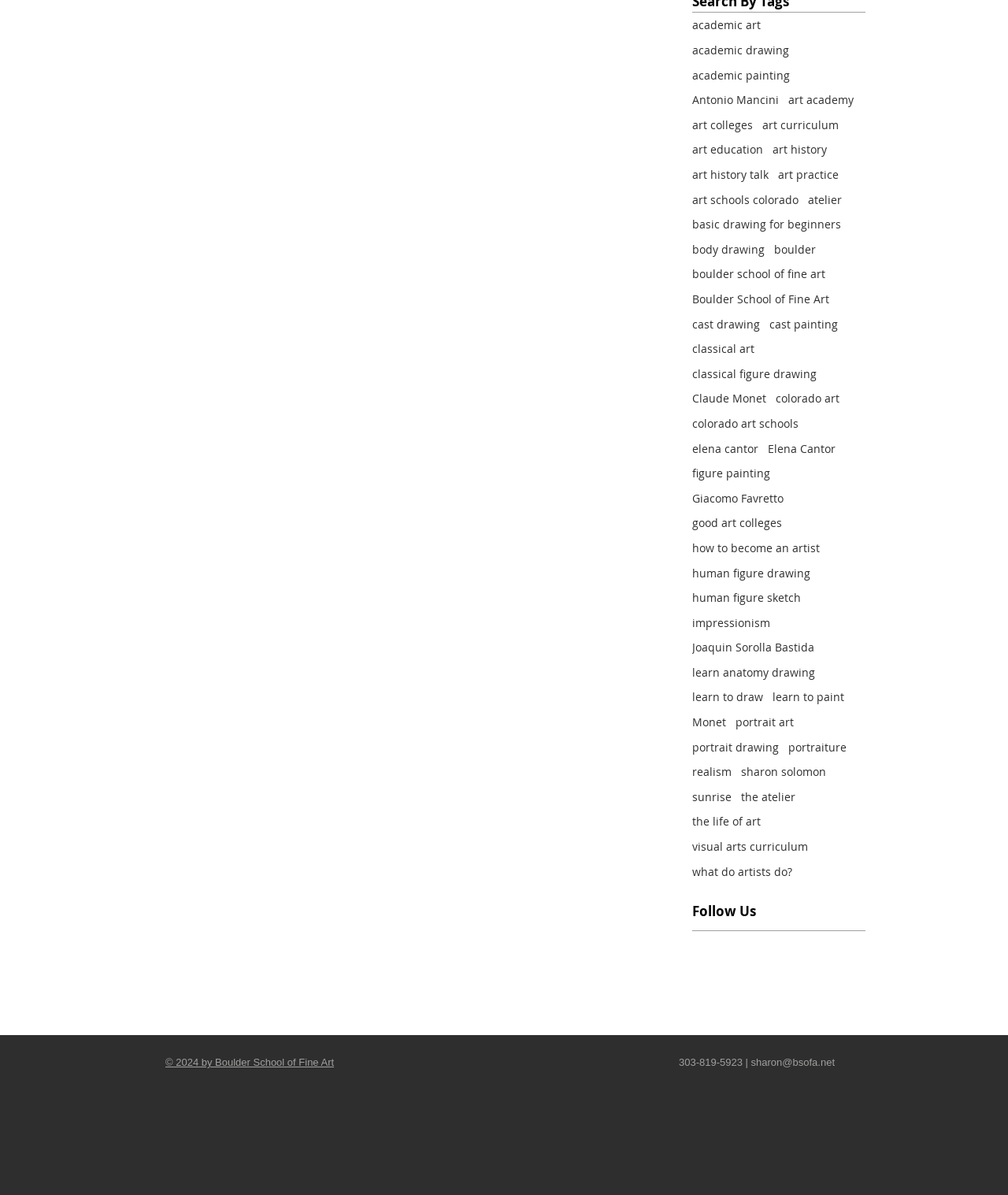What is the contact email address provided on the website?
Based on the image, answer the question with as much detail as possible.

The website provides a contact email address, 'sharon@bsofa.net', which can be used to get in touch with the website administrators or the school.